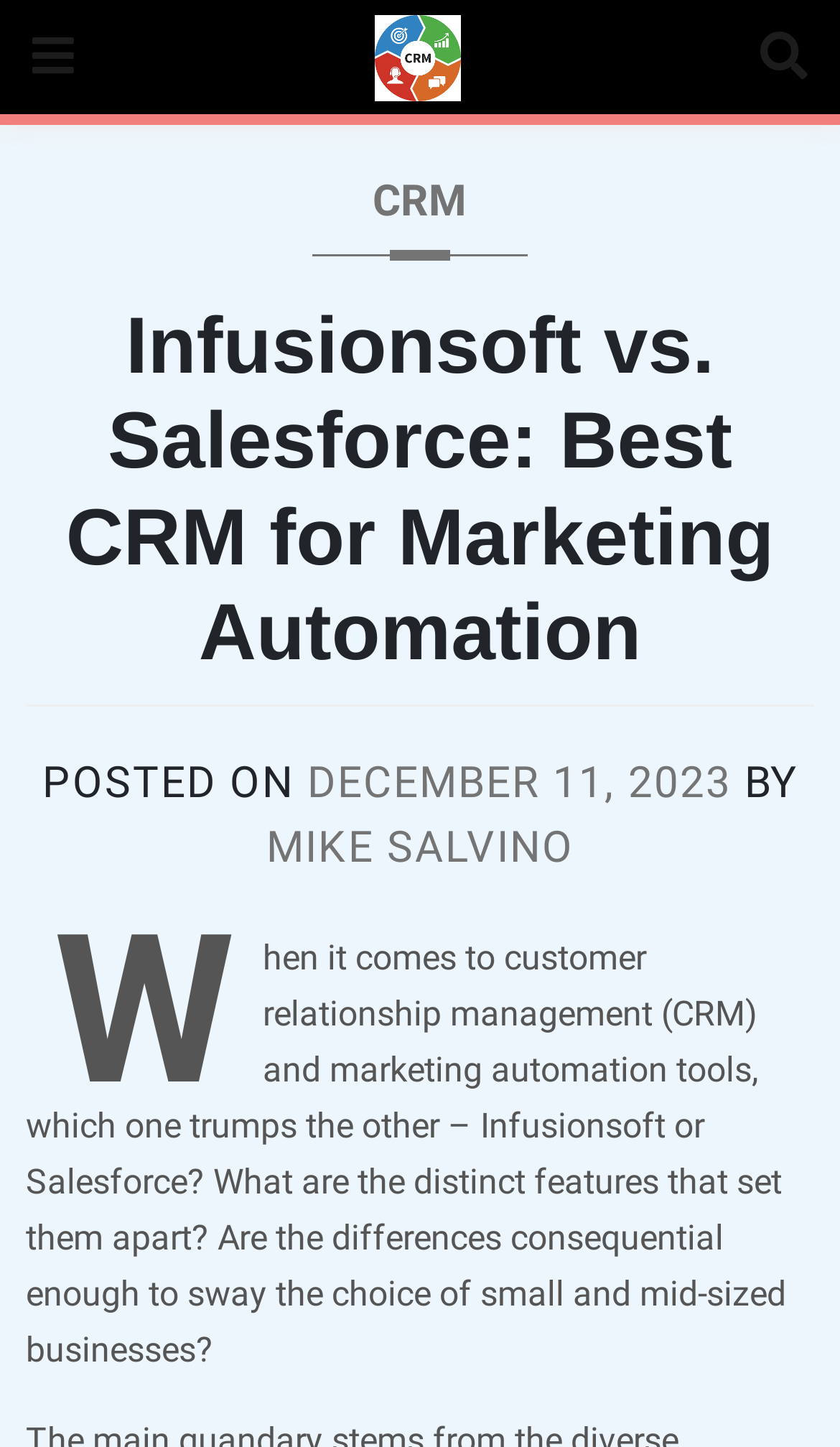What is the name of the company behind this webpage?
Observe the image and answer the question with a one-word or short phrase response.

GrupoCRM